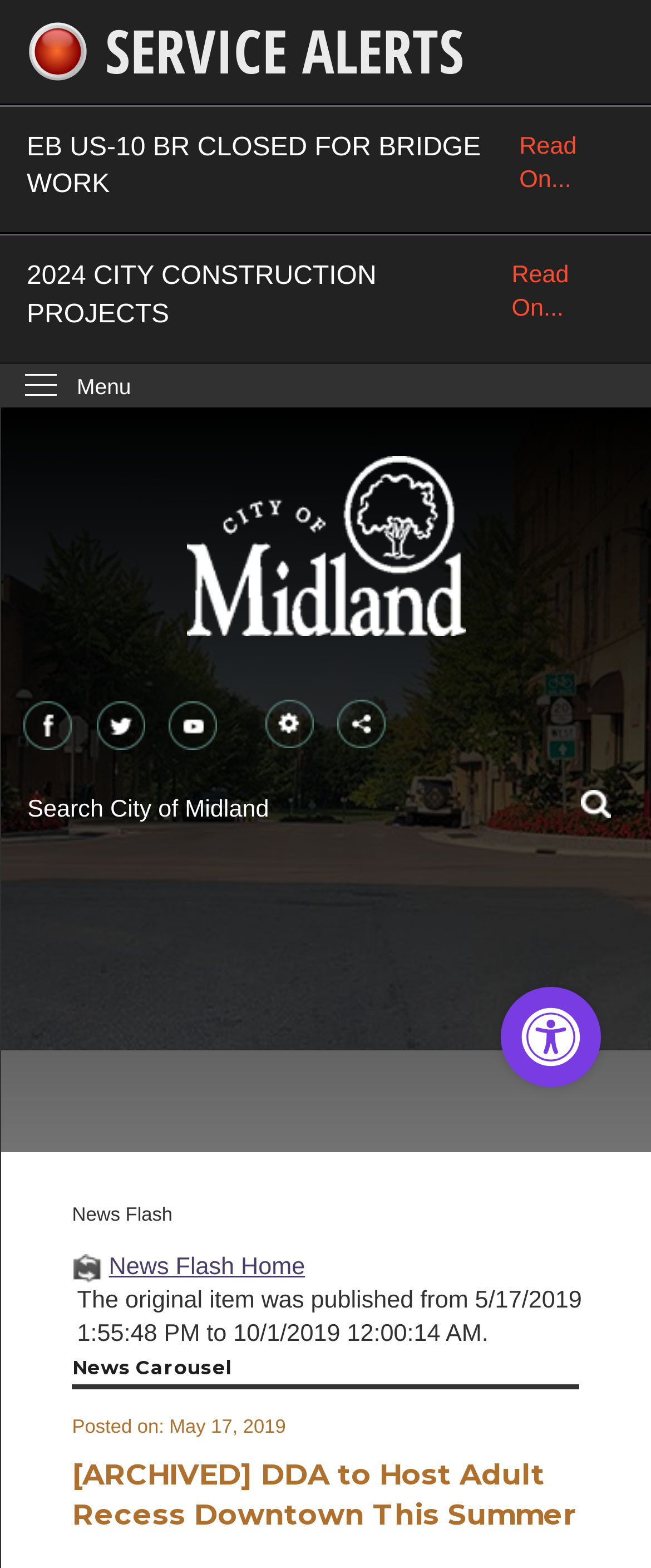Respond to the following question with a brief word or phrase:
What is the purpose of the 'Site Tools' button?

To access site tools